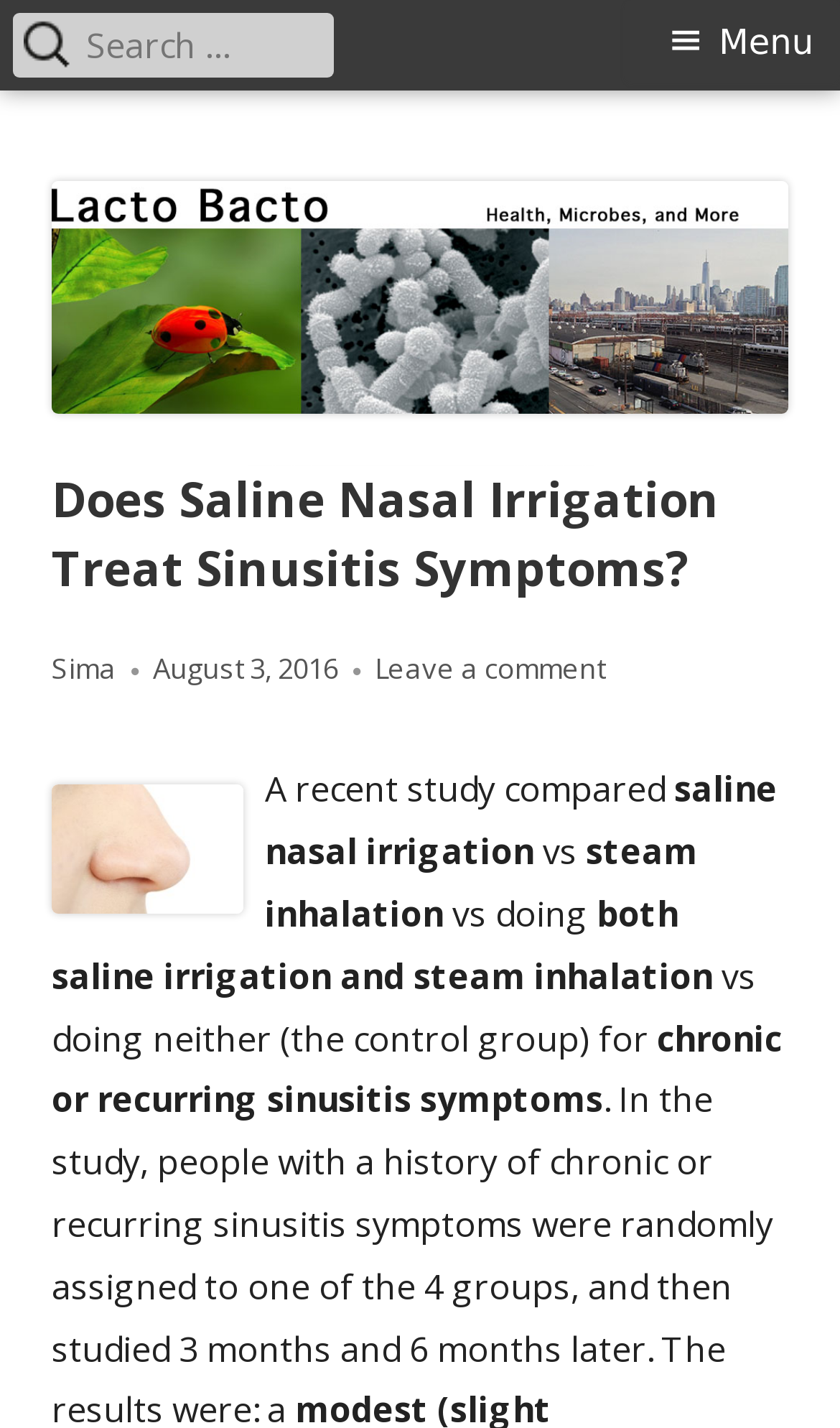Please identify the webpage's heading and generate its text content.

Does Saline Nasal Irrigation Treat Sinusitis Symptoms?